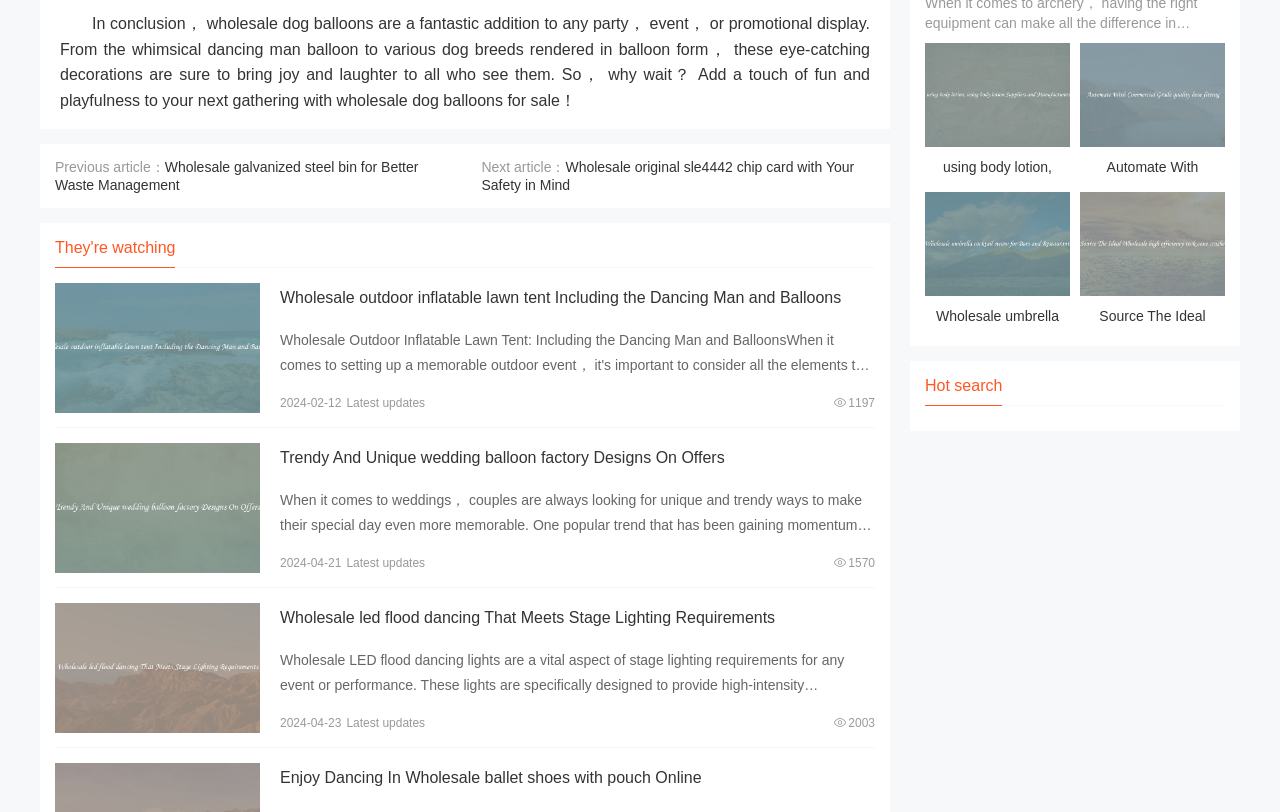Answer the question with a brief word or phrase:
How many images are there on the webpage?

7